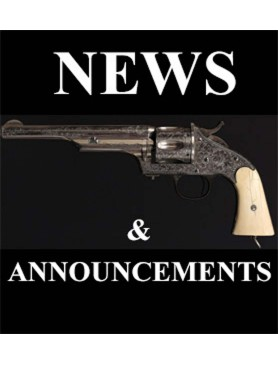Answer the following inquiry with a single word or phrase:
Is the revolver likely to be of interest to collectors?

Yes